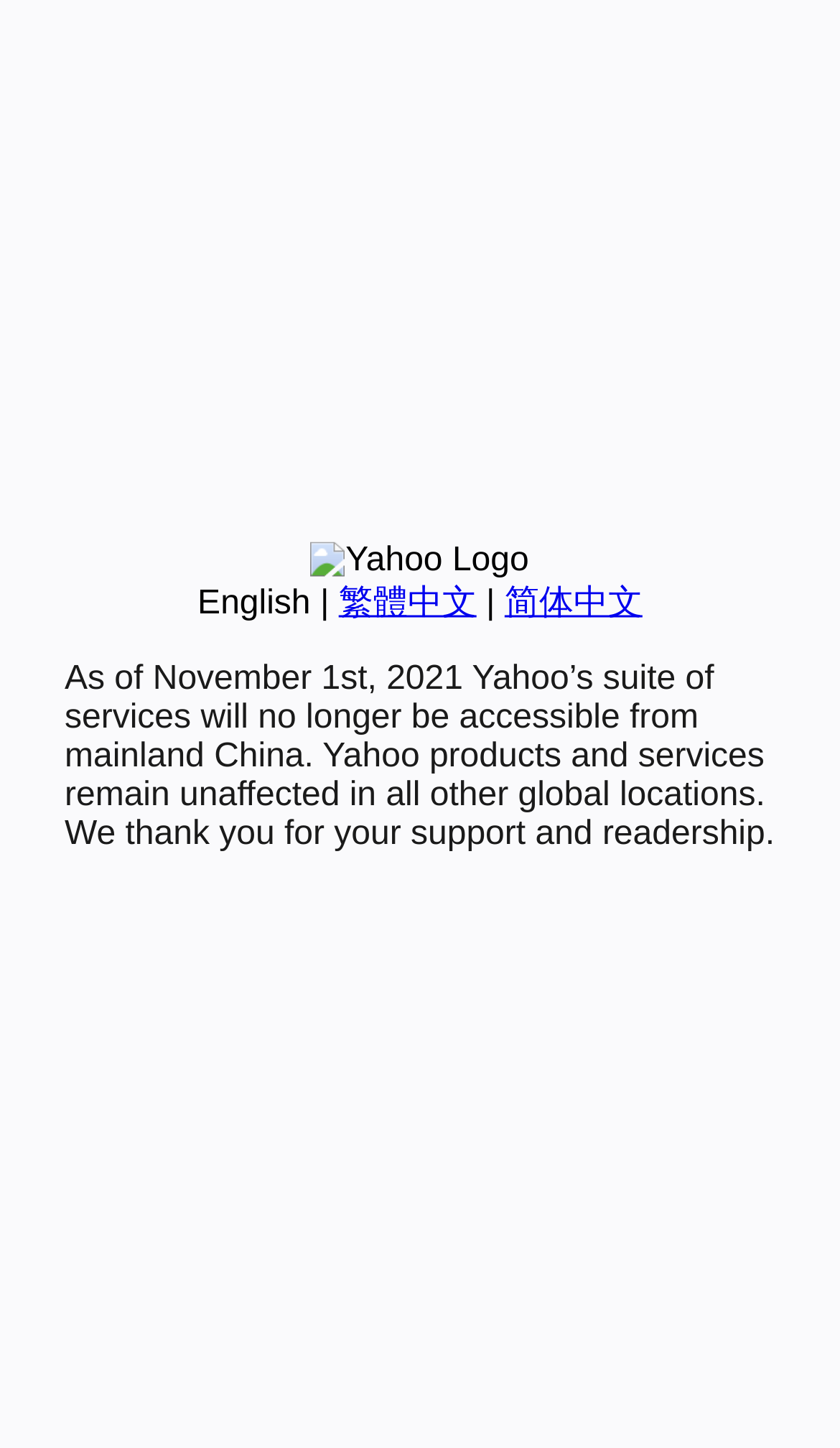Determine the bounding box coordinates for the HTML element described here: "繁體中文".

[0.403, 0.404, 0.567, 0.429]